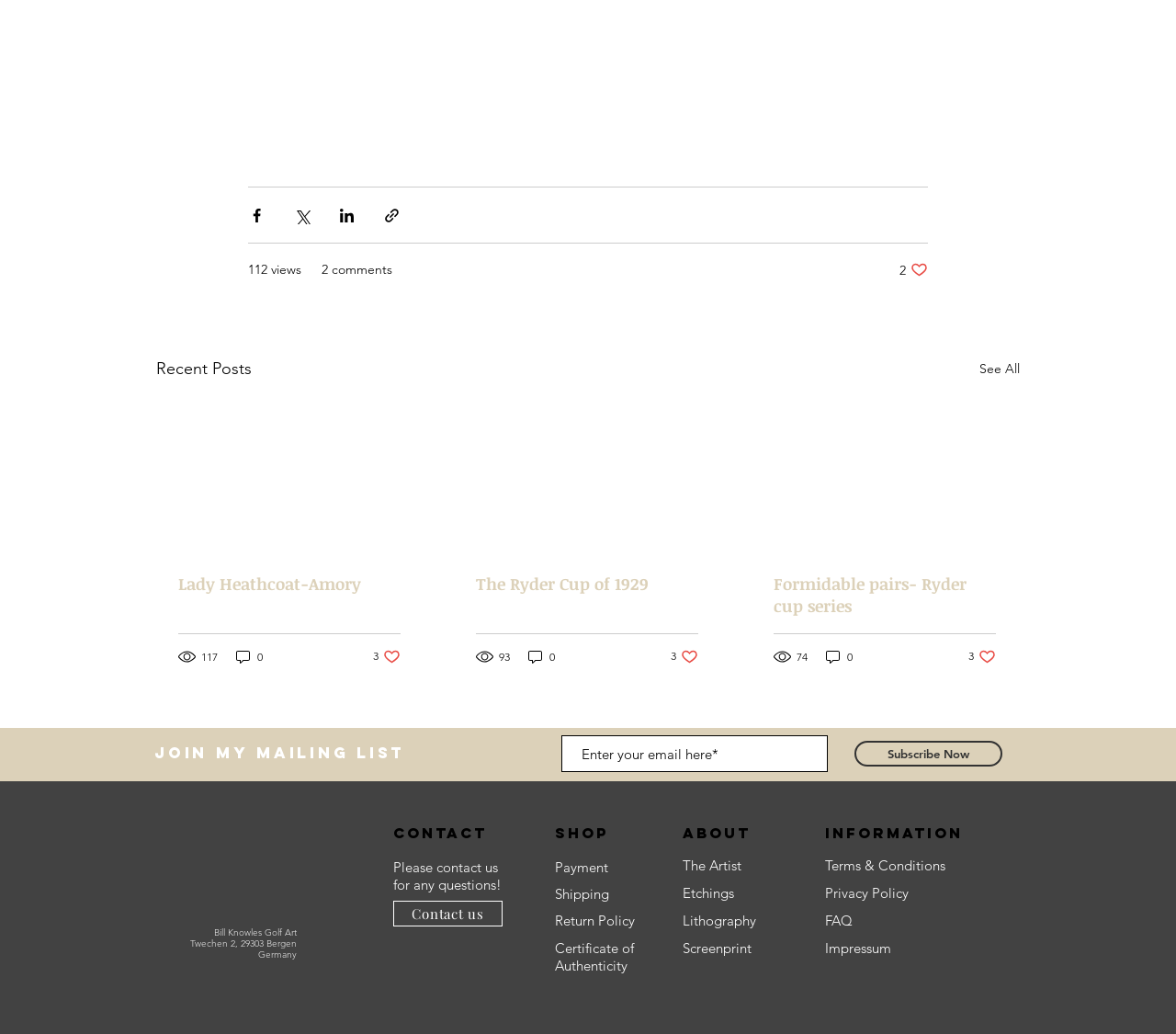Determine the bounding box coordinates for the area that needs to be clicked to fulfill this task: "Contact us". The coordinates must be given as four float numbers between 0 and 1, i.e., [left, top, right, bottom].

[0.334, 0.871, 0.427, 0.896]